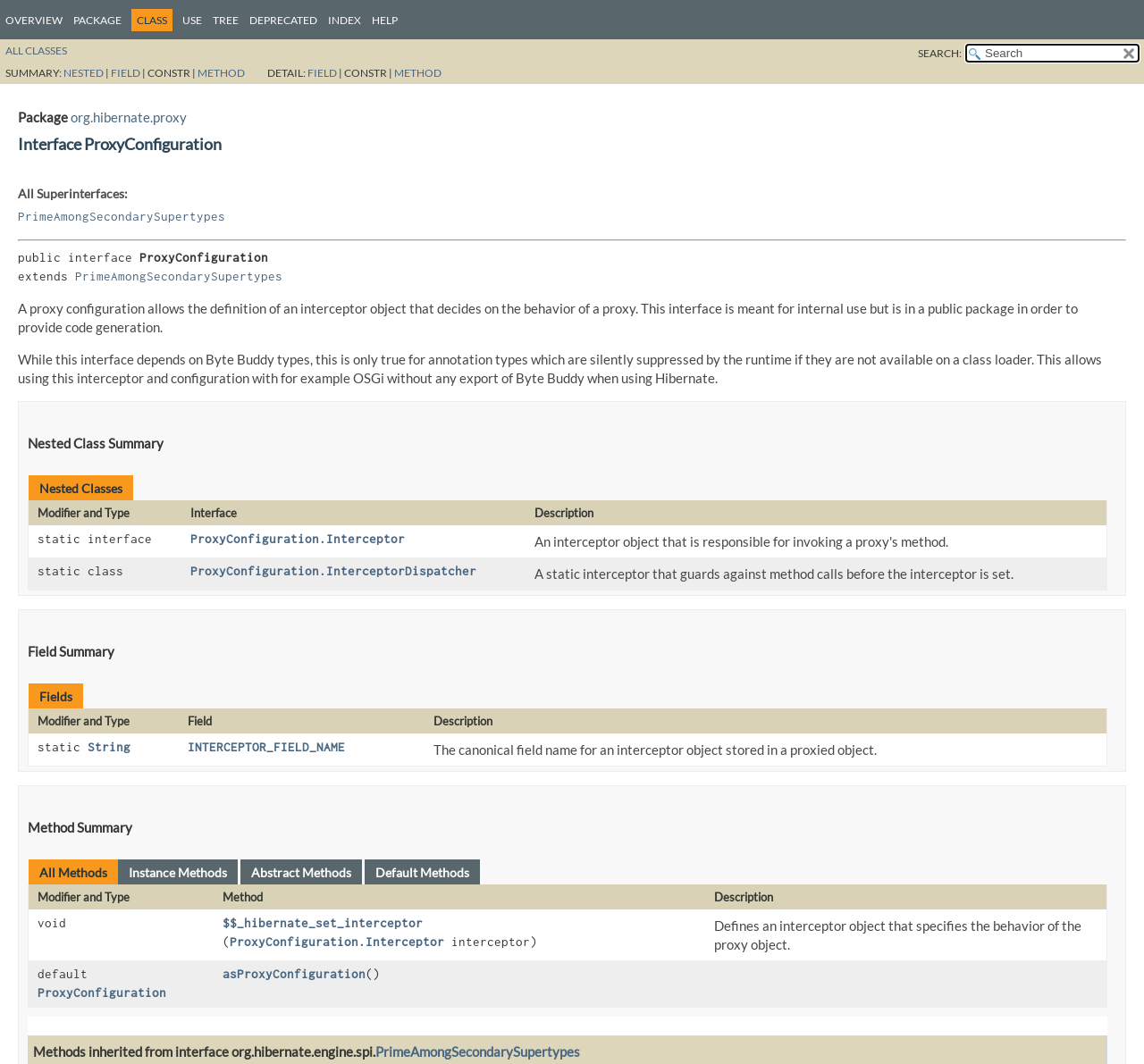Find the bounding box coordinates for the HTML element described in this sentence: "Instance Methods". Provide the coordinates as four float numbers between 0 and 1, in the format [left, top, right, bottom].

[0.112, 0.811, 0.198, 0.825]